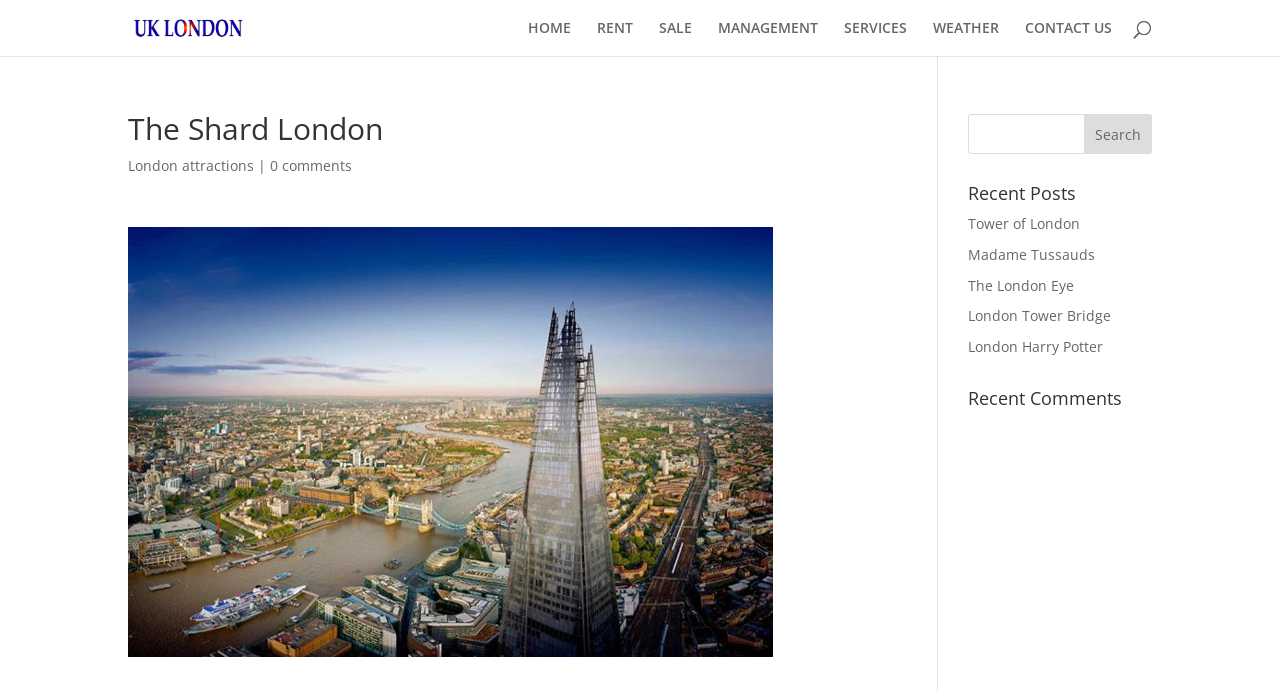Provide a short, one-word or phrase answer to the question below:
What is the architect of the skyscraper?

Renzo Piano